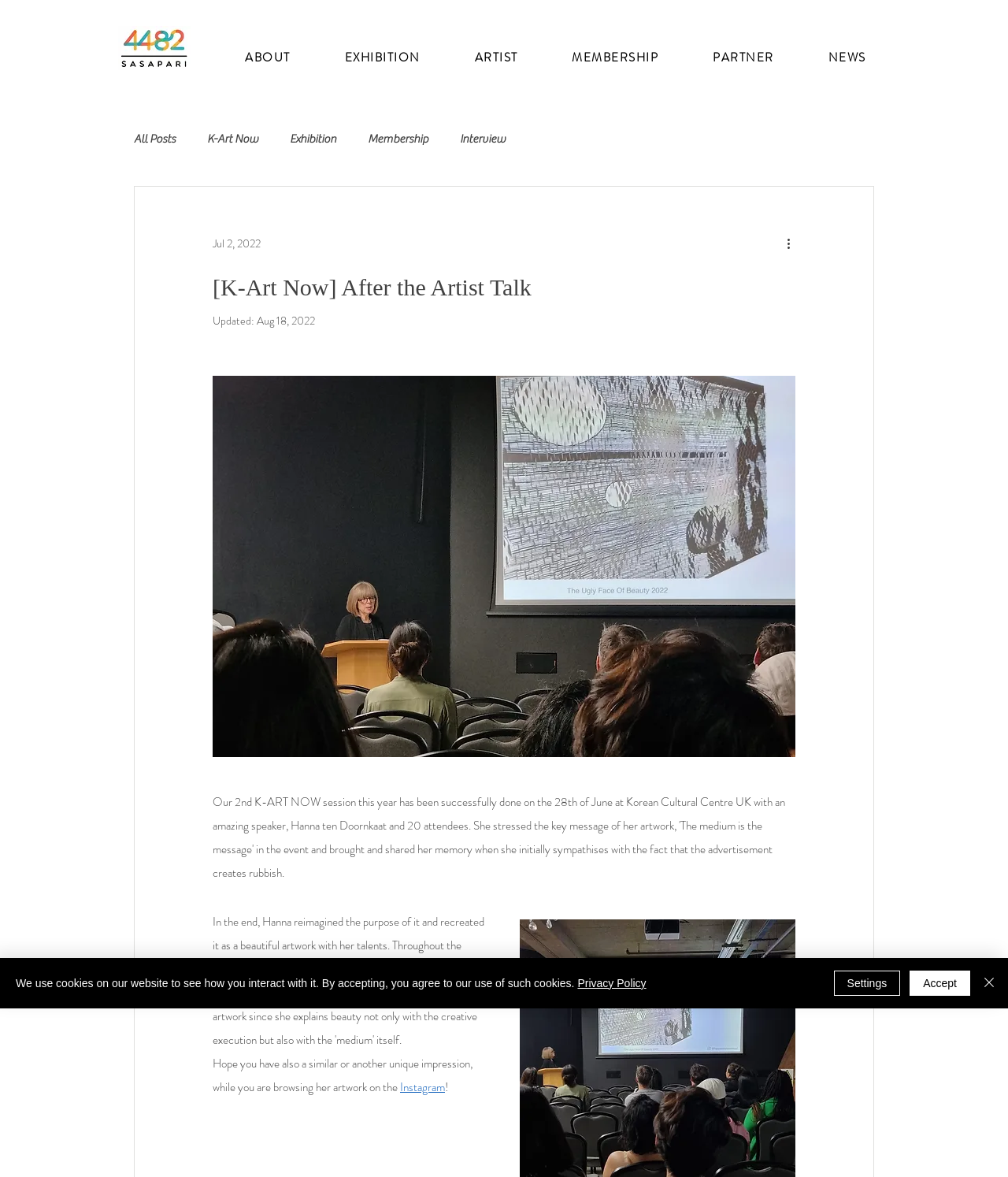Could you determine the bounding box coordinates of the clickable element to complete the instruction: "Click the logo"? Provide the coordinates as four float numbers between 0 and 1, i.e., [left, top, right, bottom].

[0.117, 0.022, 0.189, 0.06]